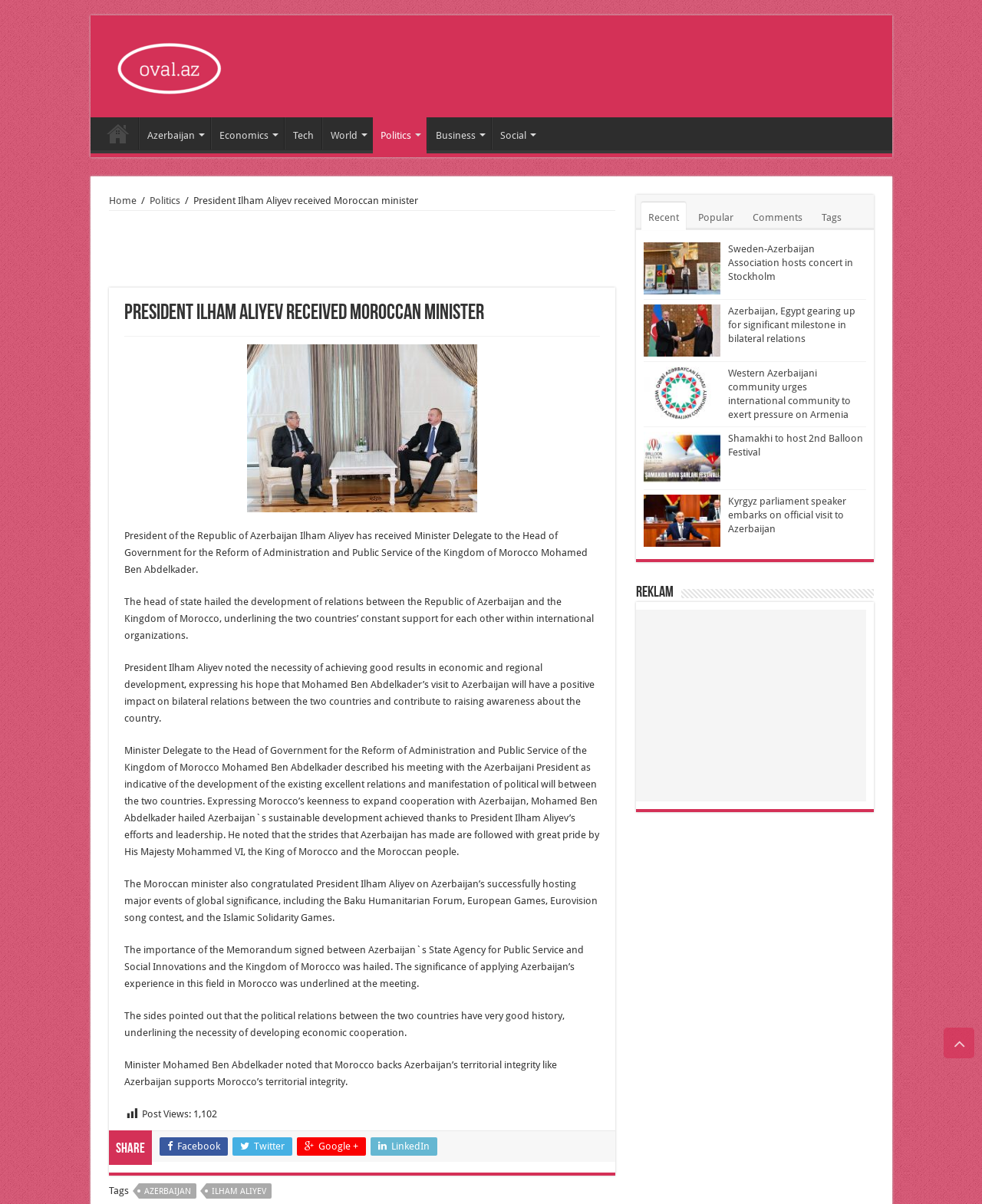What is the topic of the article?
Provide a detailed answer to the question using information from the image.

The answer can be found in the heading of the article section, where it is written 'President Ilham Aliyev received Moroccan minister'.